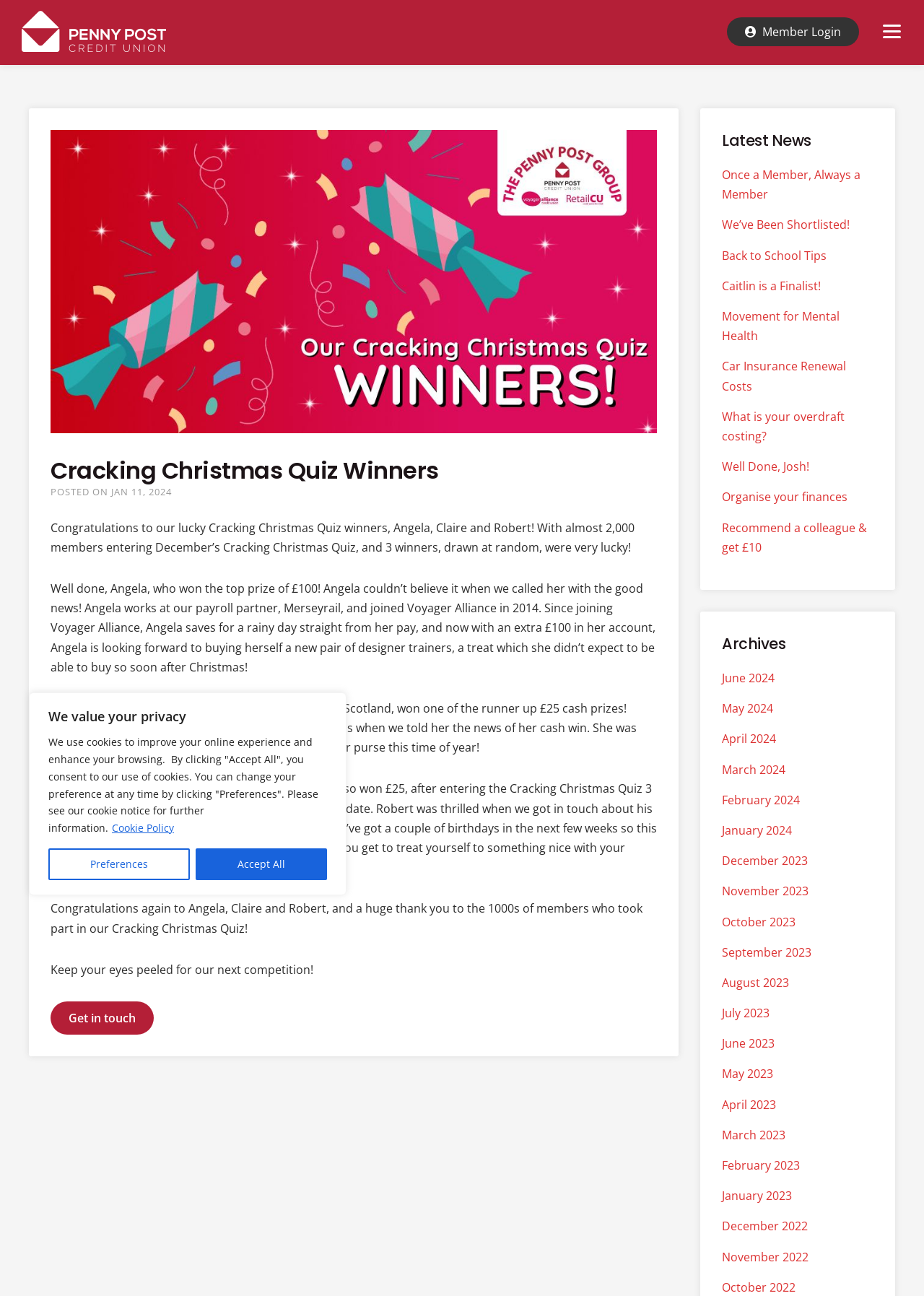What is the name of the credit union?
Provide a well-explained and detailed answer to the question.

I found the answer by looking at the top-left corner of the webpage, where the credit union's logo and name are displayed.